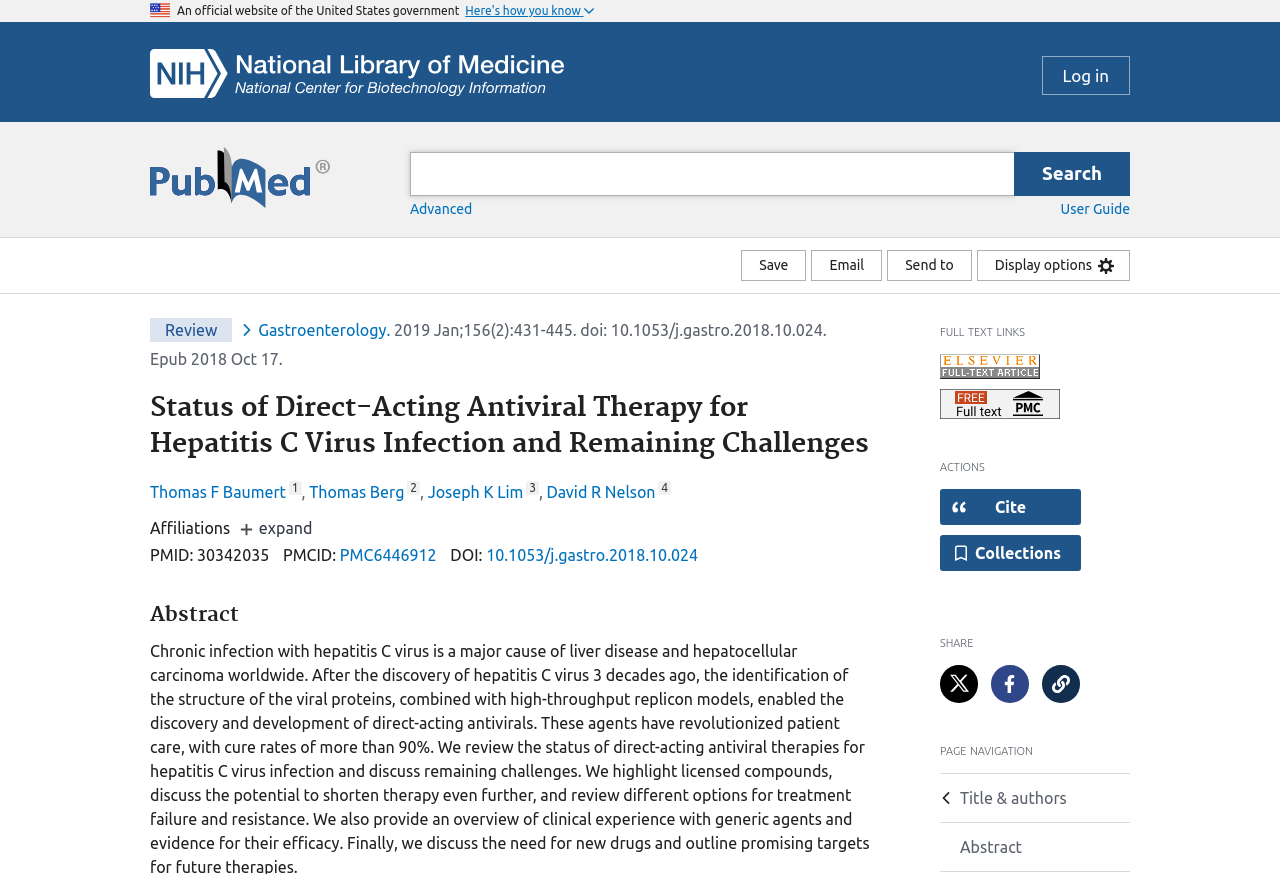Please find the main title text of this webpage.

Status of Direct-Acting Antiviral Therapy for Hepatitis C Virus Infection and Remaining Challenges